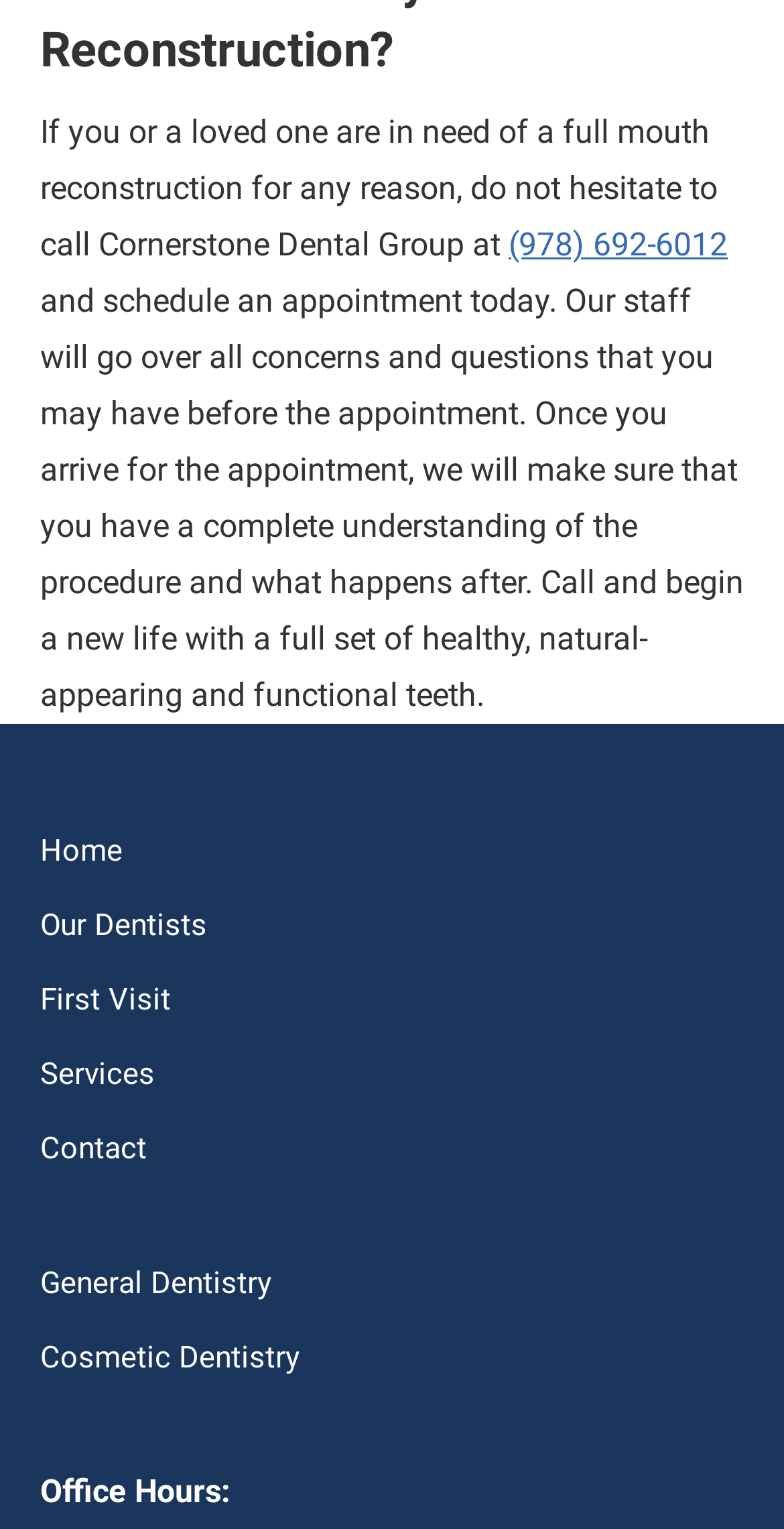What is the purpose of the first appointment?
Analyze the screenshot and provide a detailed answer to the question.

According to the text, during the first appointment, the staff will go over all concerns and questions that you may have before the procedure, indicating that the purpose of the first appointment is to discuss concerns and questions.